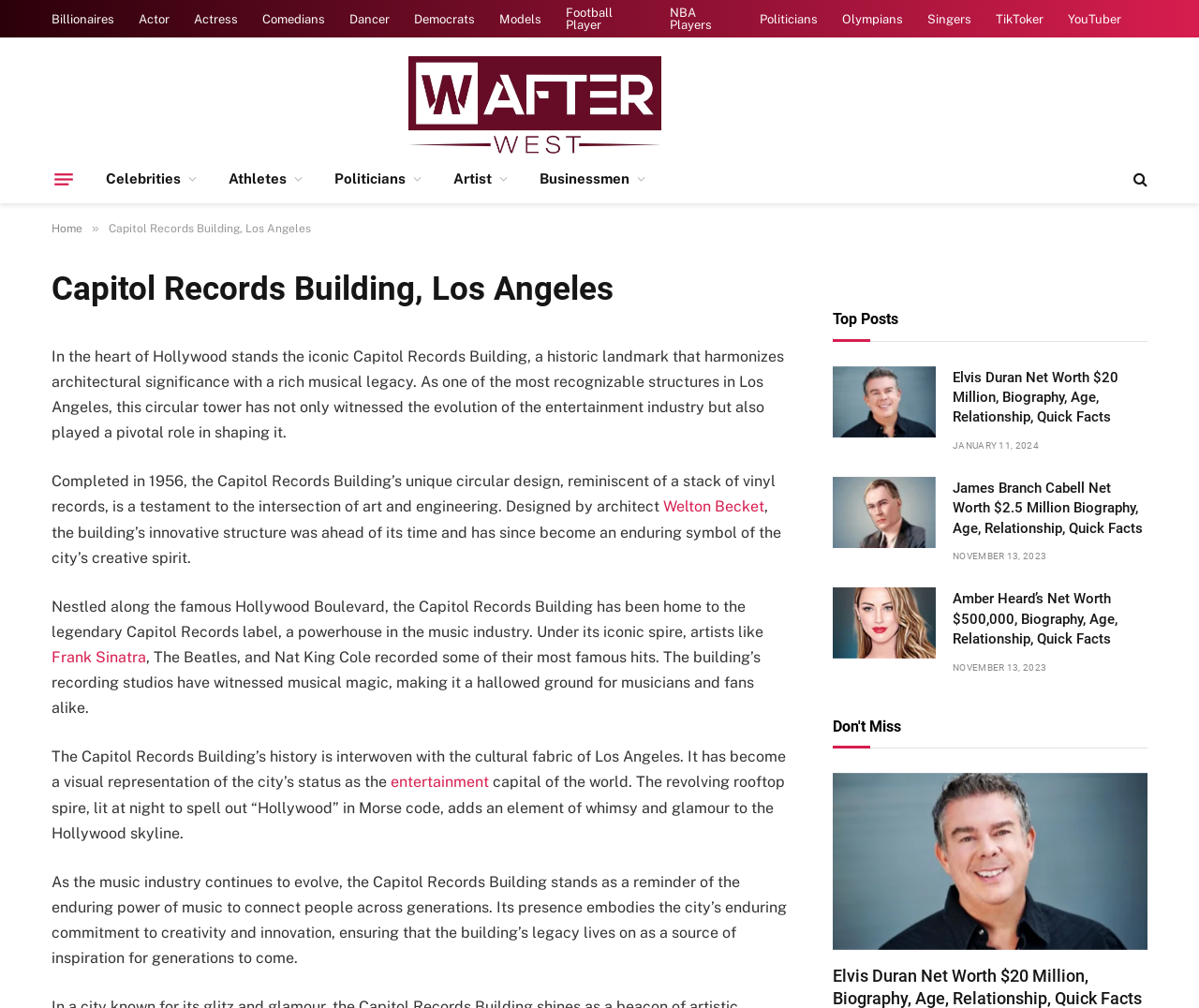Show the bounding box coordinates of the region that should be clicked to follow the instruction: "Click on the 'Welton Becket' link."

[0.553, 0.494, 0.638, 0.512]